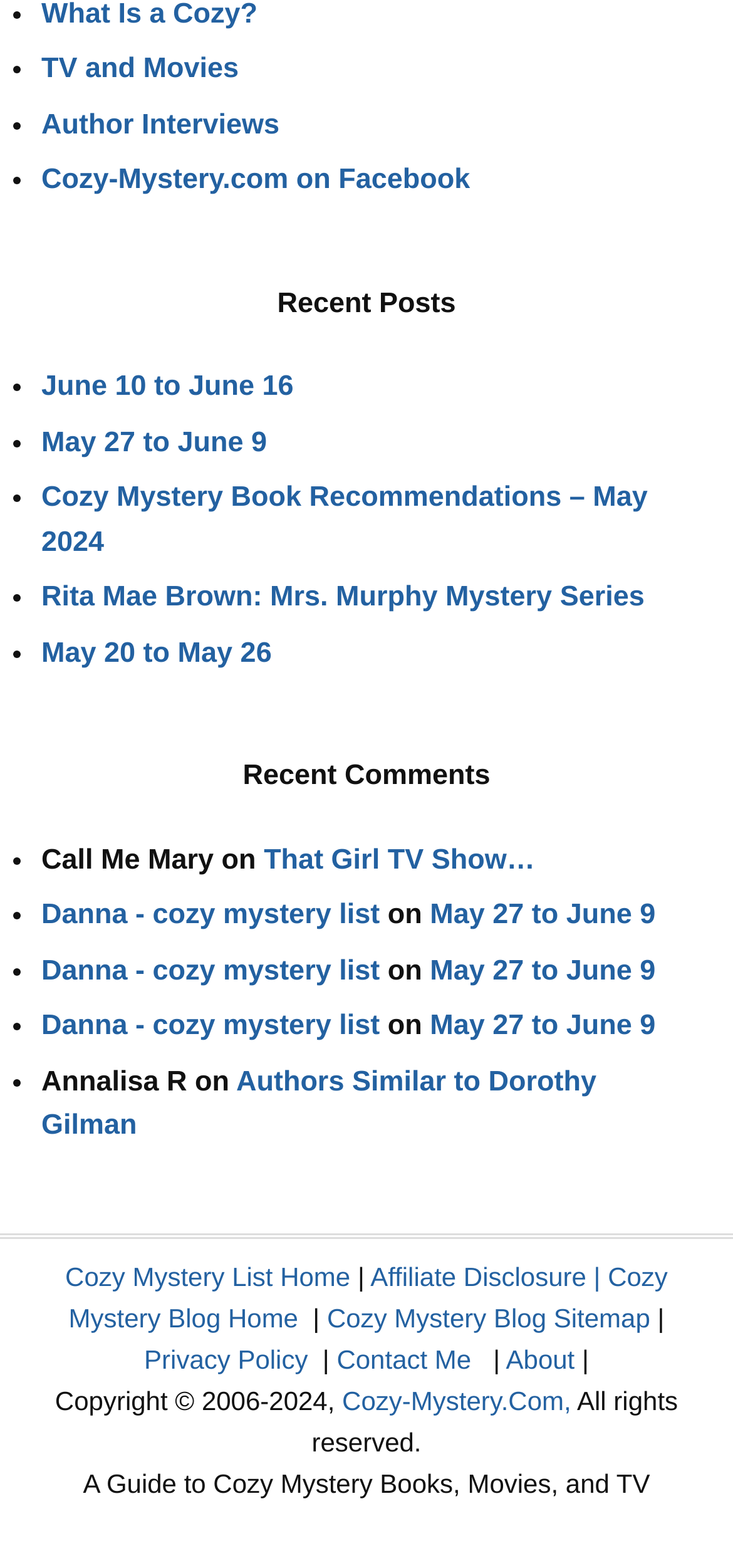Identify the coordinates of the bounding box for the element that must be clicked to accomplish the instruction: "Read Cozy Mystery Book Recommendations – May 2024".

[0.056, 0.307, 0.884, 0.356]